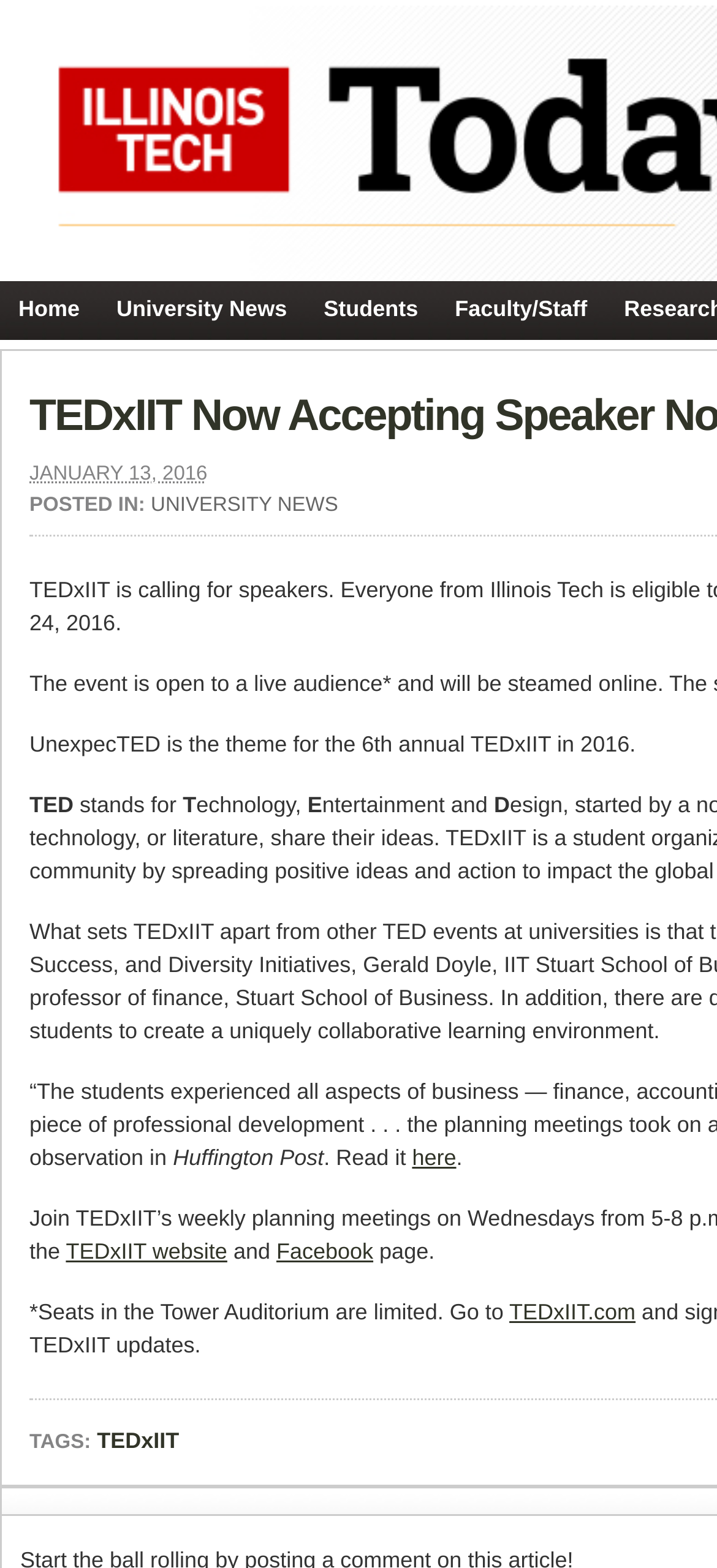What is the abbreviation of Technology, Entertainment, and Design?
Using the visual information, answer the question in a single word or phrase.

TED